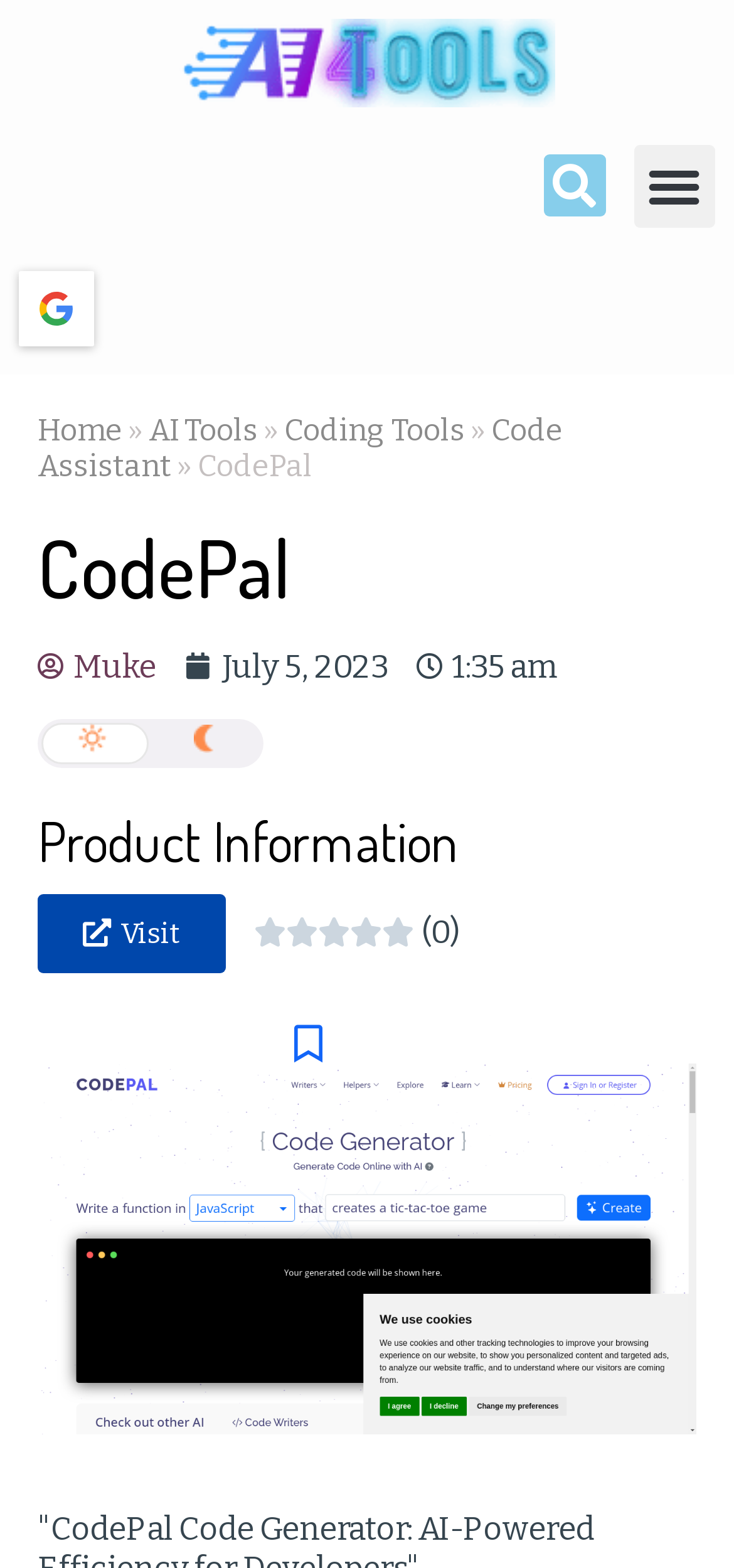Please locate the bounding box coordinates of the region I need to click to follow this instruction: "Toggle the menu".

[0.863, 0.092, 0.974, 0.145]